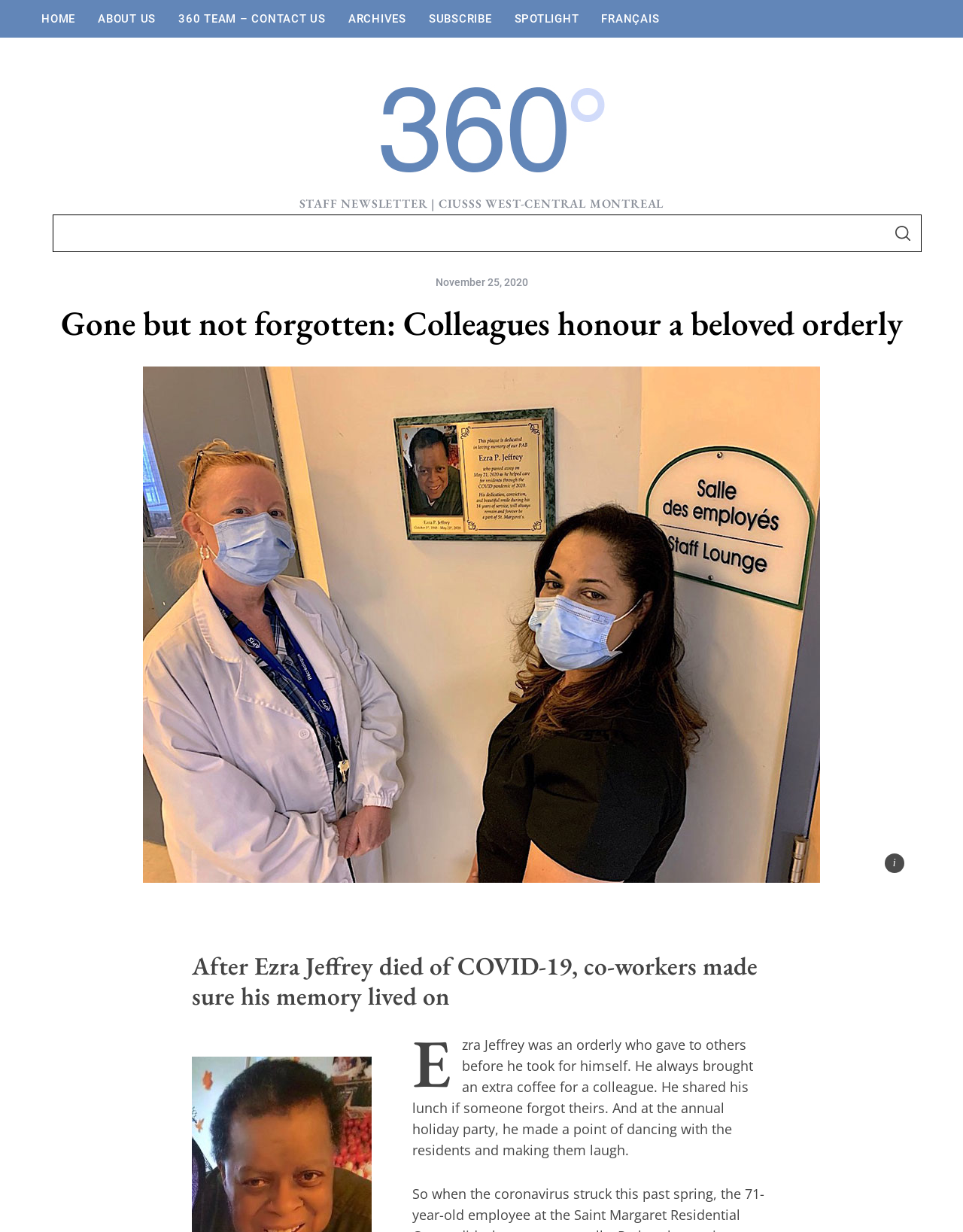Given the description "John017295", provide the bounding box coordinates of the corresponding UI element.

None